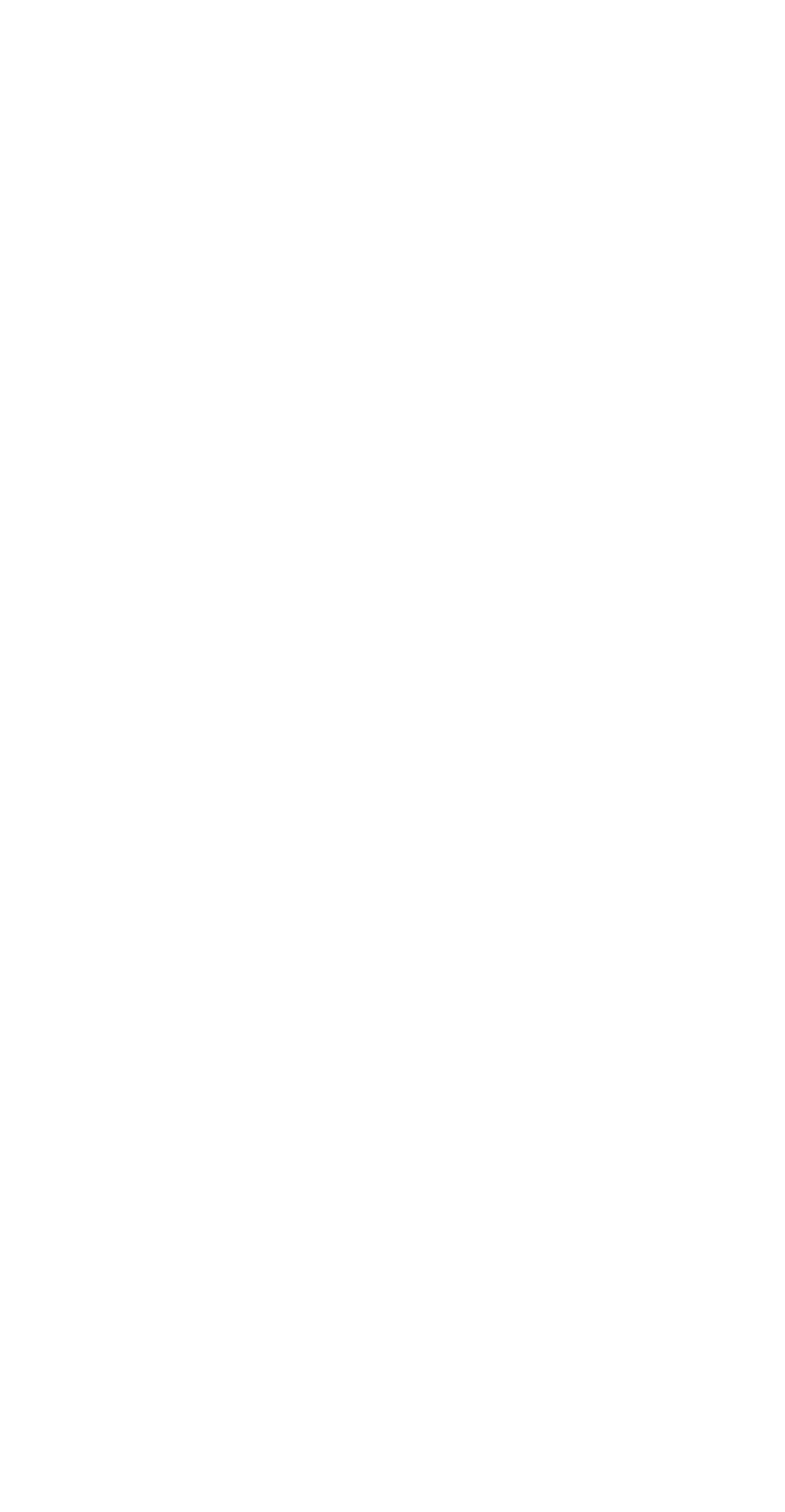Determine the bounding box for the described UI element: "NEASC Accreditation".

[0.274, 0.494, 0.726, 0.52]